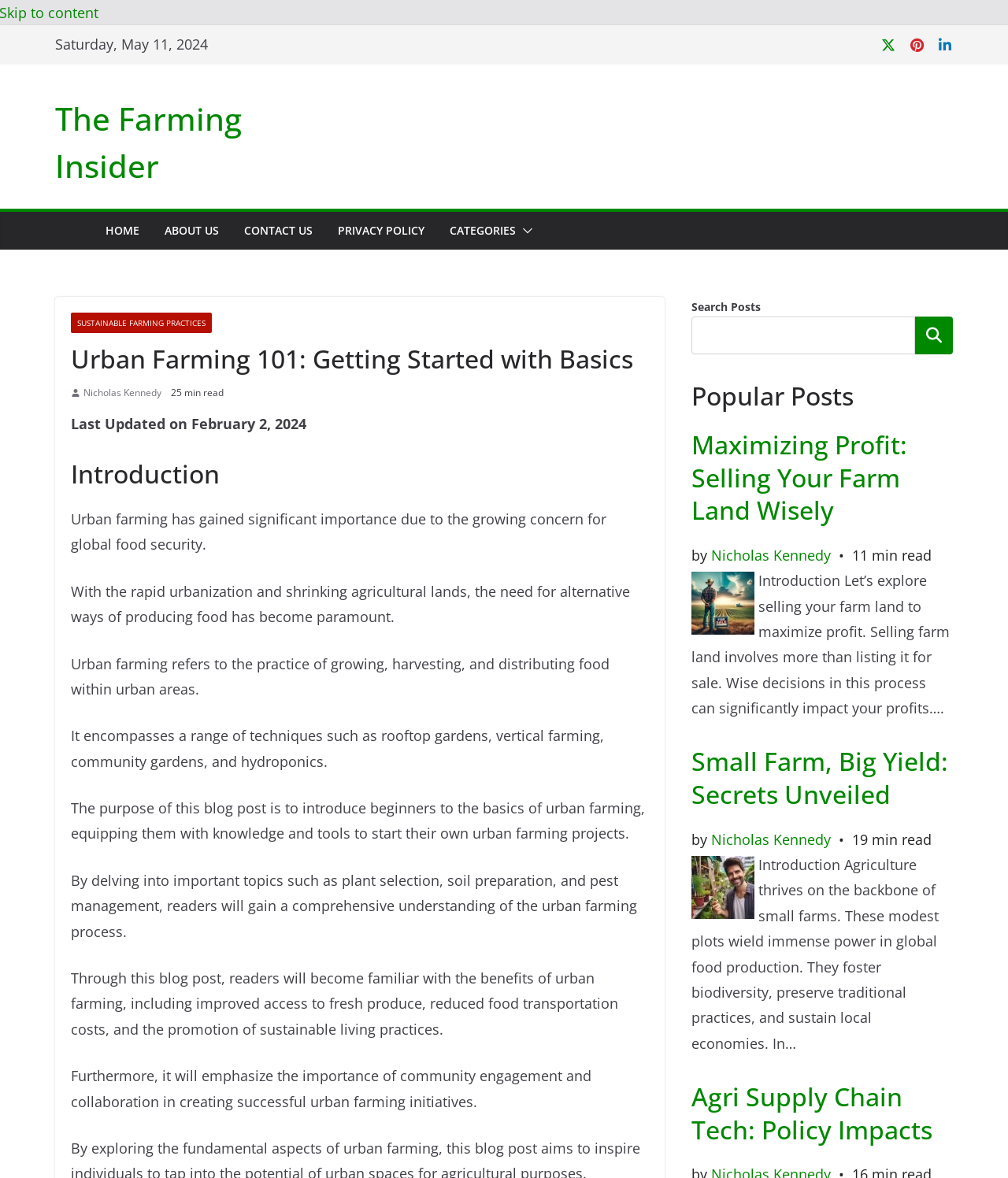Show the bounding box coordinates of the element that should be clicked to complete the task: "Read the article 'Maximizing Profit: Selling Your Farm Land Wisely'".

[0.686, 0.364, 0.945, 0.447]